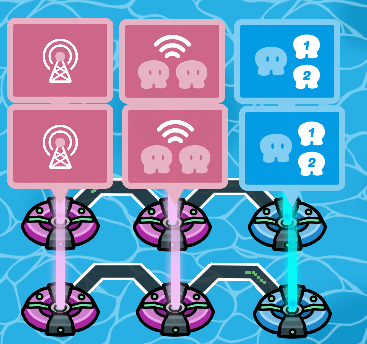Offer a detailed narrative of the scene depicted in the image.

The image depicts a colorful, playful game interface featuring a grid layout on a blue background that resembles water. Within the grid, there are various graphical elements, including pink and blue icons. The pink icons, representing signal towers and communication symbols, are linked to antenna-like images, suggesting a theme of connectivity or networking. Below these icons, there are cute, cartoonish creature figures styled in a vibrant color scheme, indicating their importance in gameplay. 

On the right side of the grid, you can see character icons with numbers, which likely represent players or points within the game. The connected lines between the elements suggest an interactive puzzle or strategy component, where players must think critically about positioning and signals. The overall aesthetic is cheerful and inviting, aimed at engaging players in a fun and challenging gaming experience.